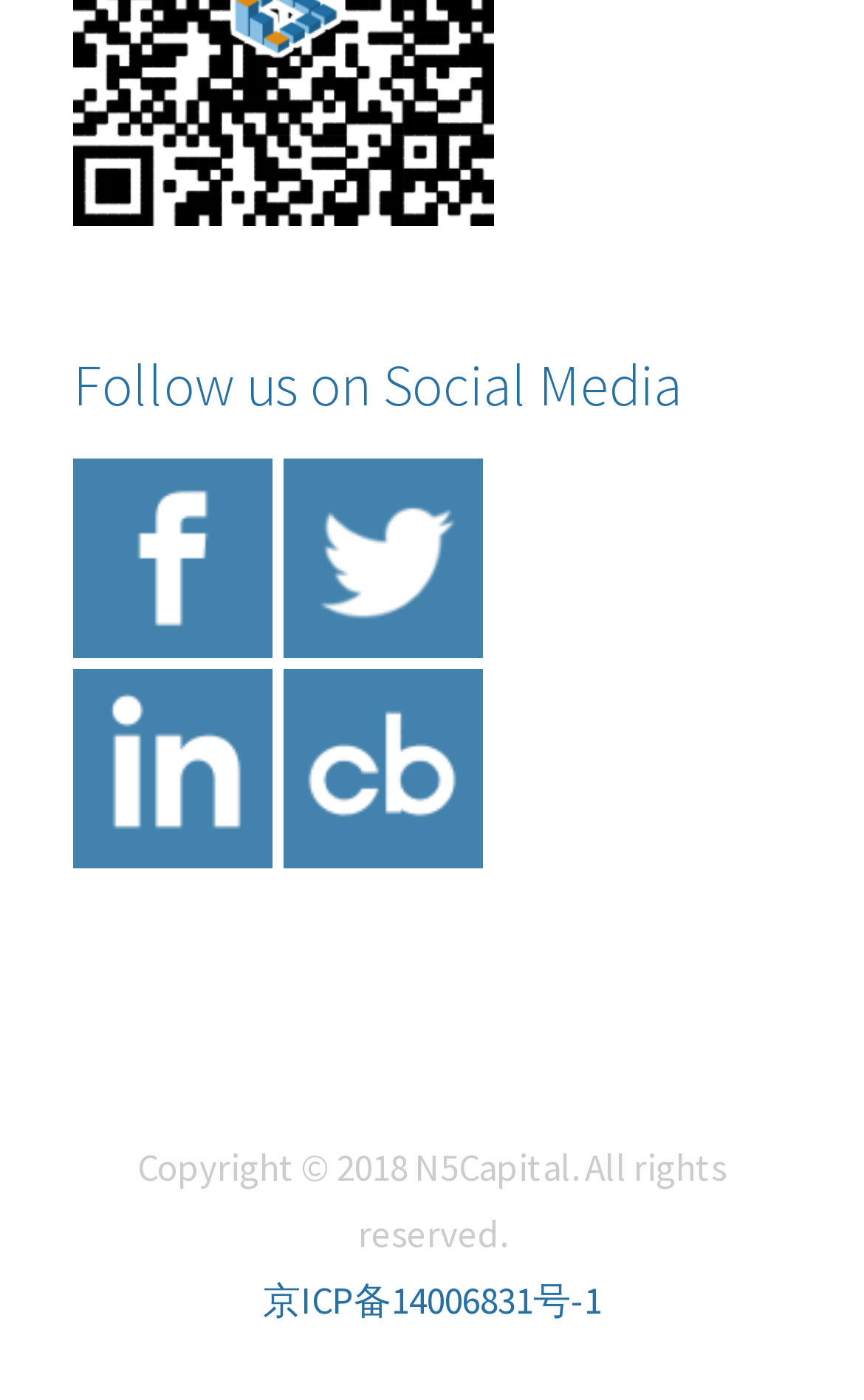Given the description "alt="linkedin"", provide the bounding box coordinates of the corresponding UI element.

[0.085, 0.477, 0.315, 0.62]